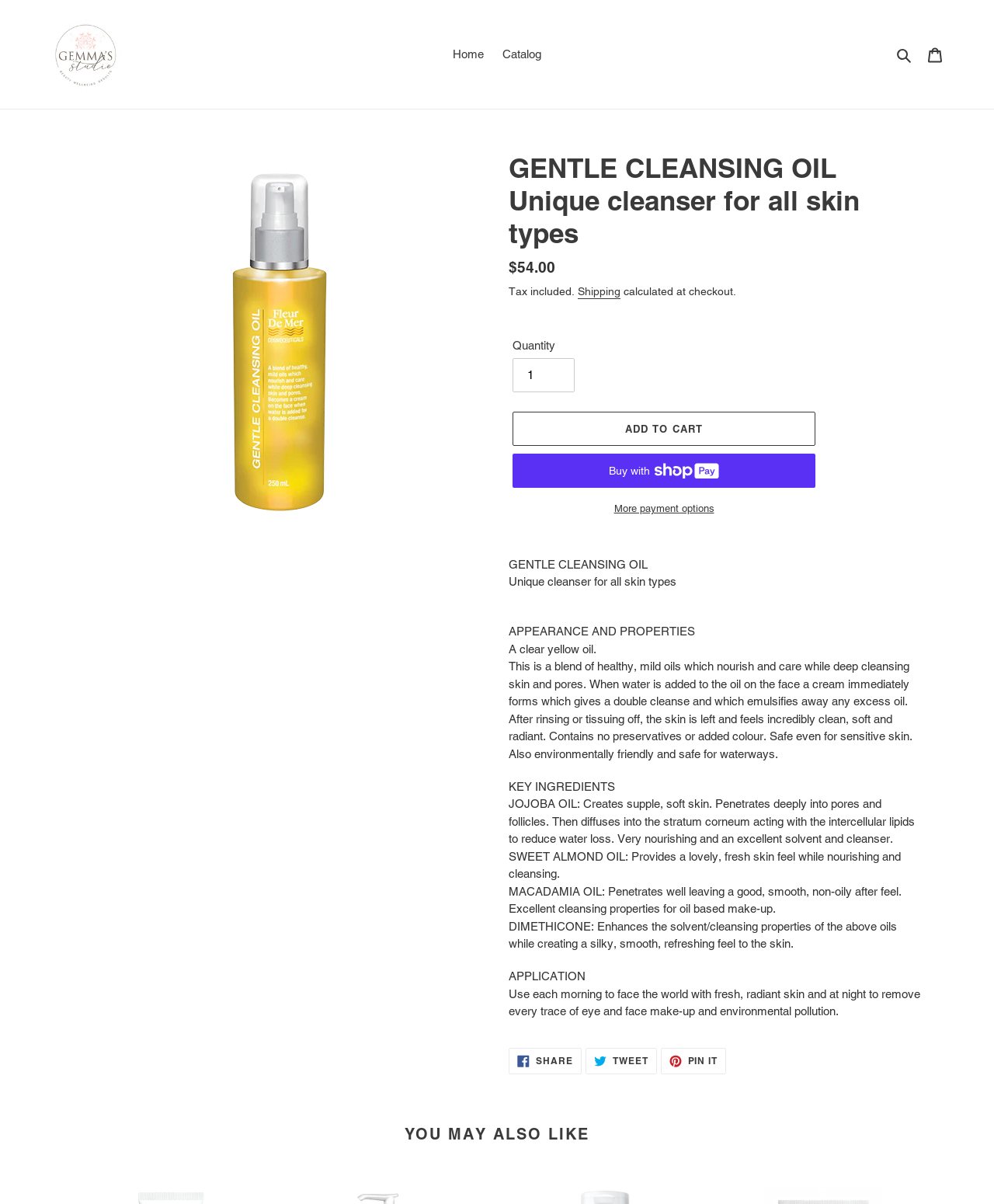Please identify the bounding box coordinates of the clickable area that will fulfill the following instruction: "Click the 'Search' button". The coordinates should be in the format of four float numbers between 0 and 1, i.e., [left, top, right, bottom].

[0.897, 0.037, 0.924, 0.053]